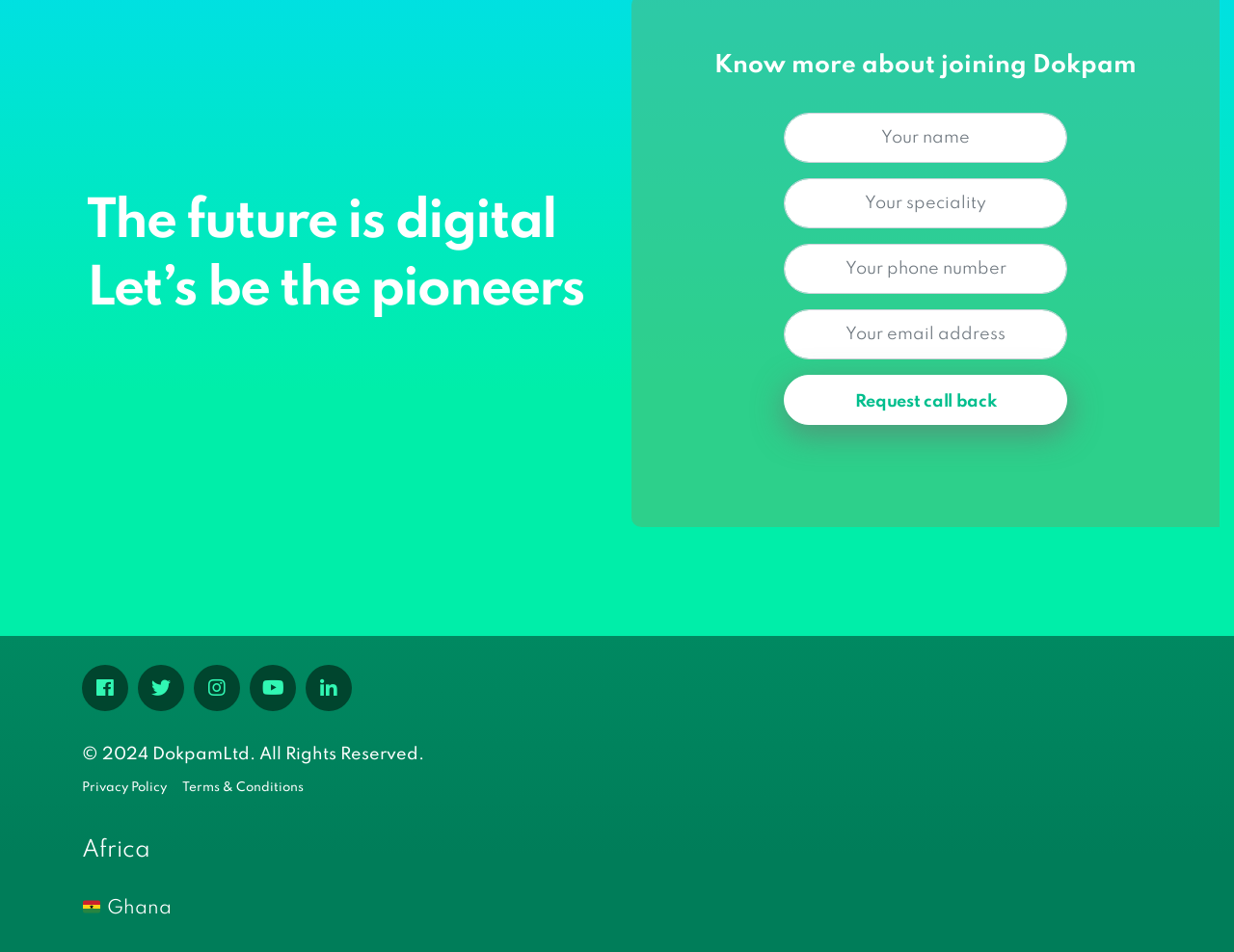Provide your answer in one word or a succinct phrase for the question: 
How many textboxes are there?

4